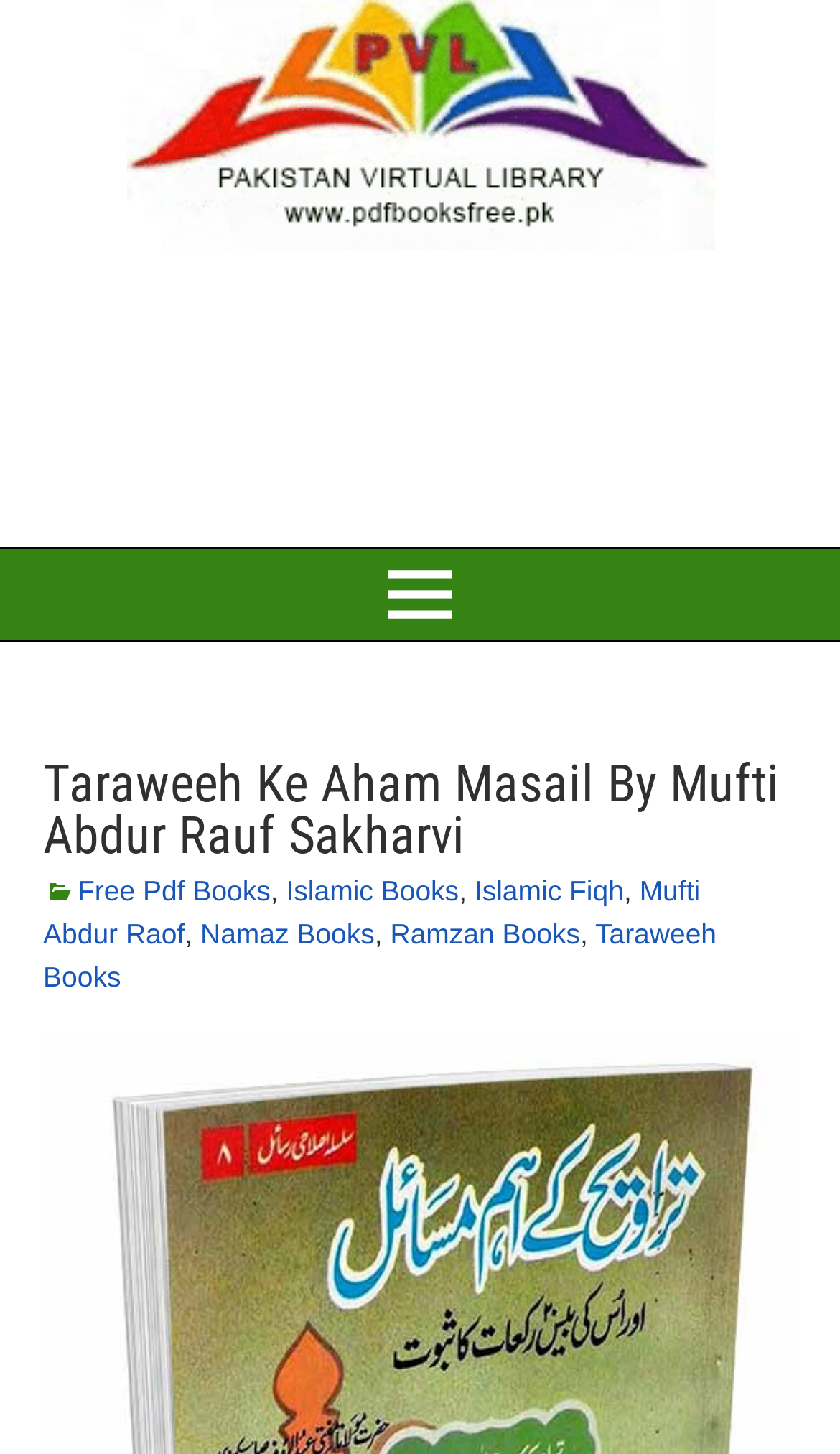Please provide the bounding box coordinate of the region that matches the element description: aria-label="Advertisement" name="aswift_1" title="Advertisement". Coordinates should be in the format (top-left x, top-left y, bottom-right x, bottom-right y) and all values should be between 0 and 1.

None